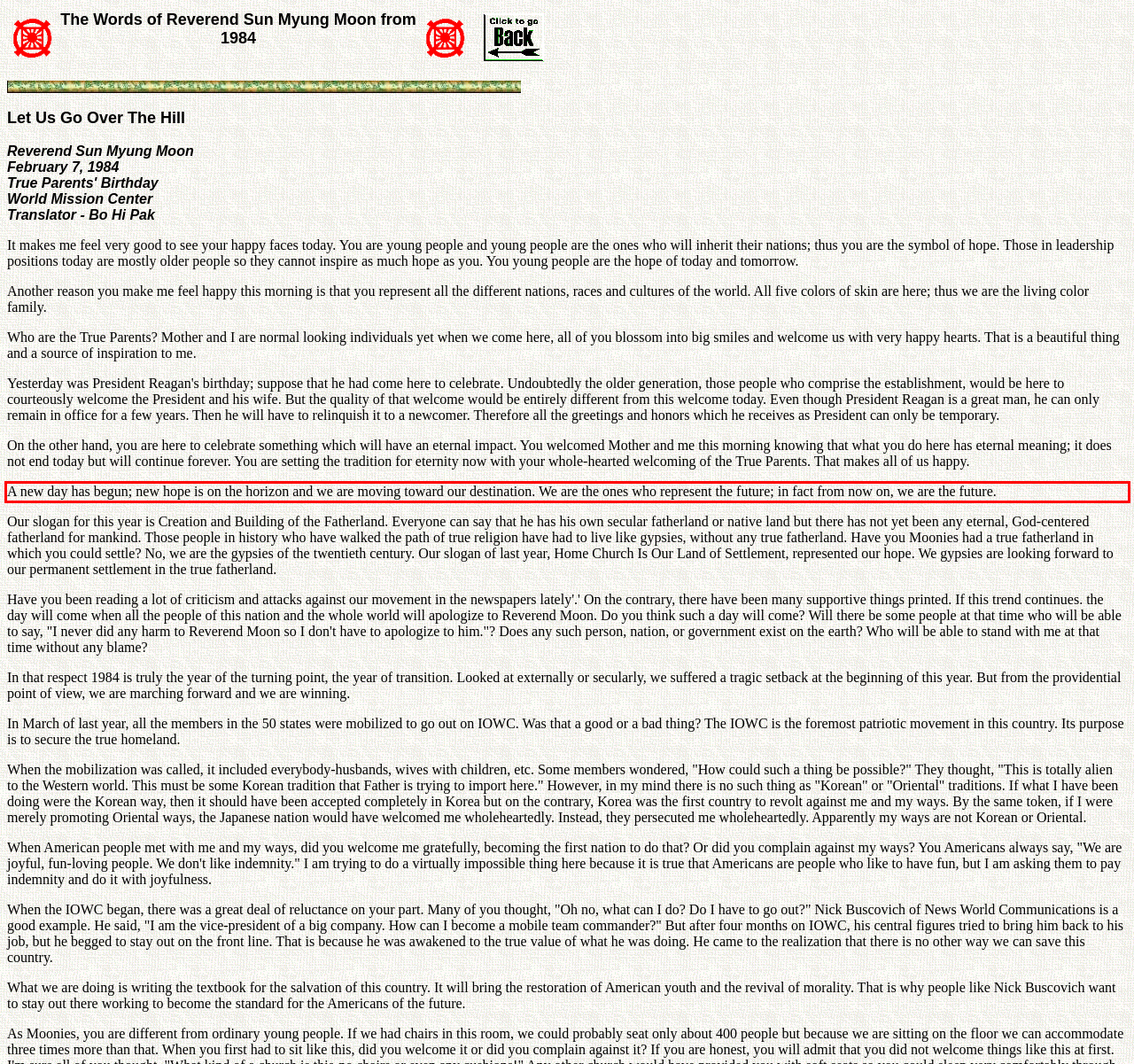Please examine the webpage screenshot and extract the text within the red bounding box using OCR.

A new day has begun; new hope is on the horizon and we are moving toward our destination. We are the ones who represent the future; in fact from now on, we are the future.